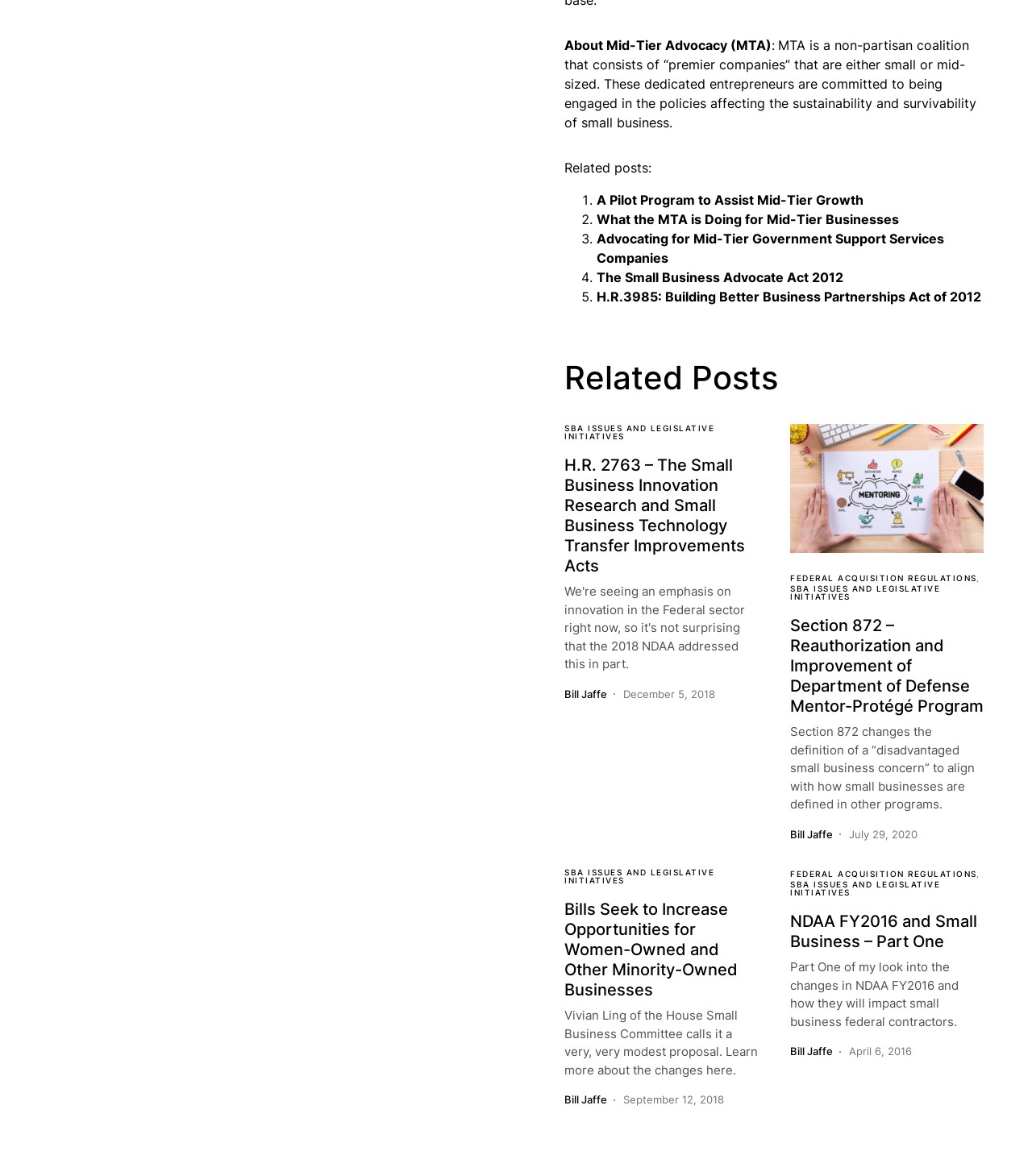Based on the provided description, "Bill Jaffe", find the bounding box of the corresponding UI element in the screenshot.

[0.766, 0.703, 0.807, 0.716]